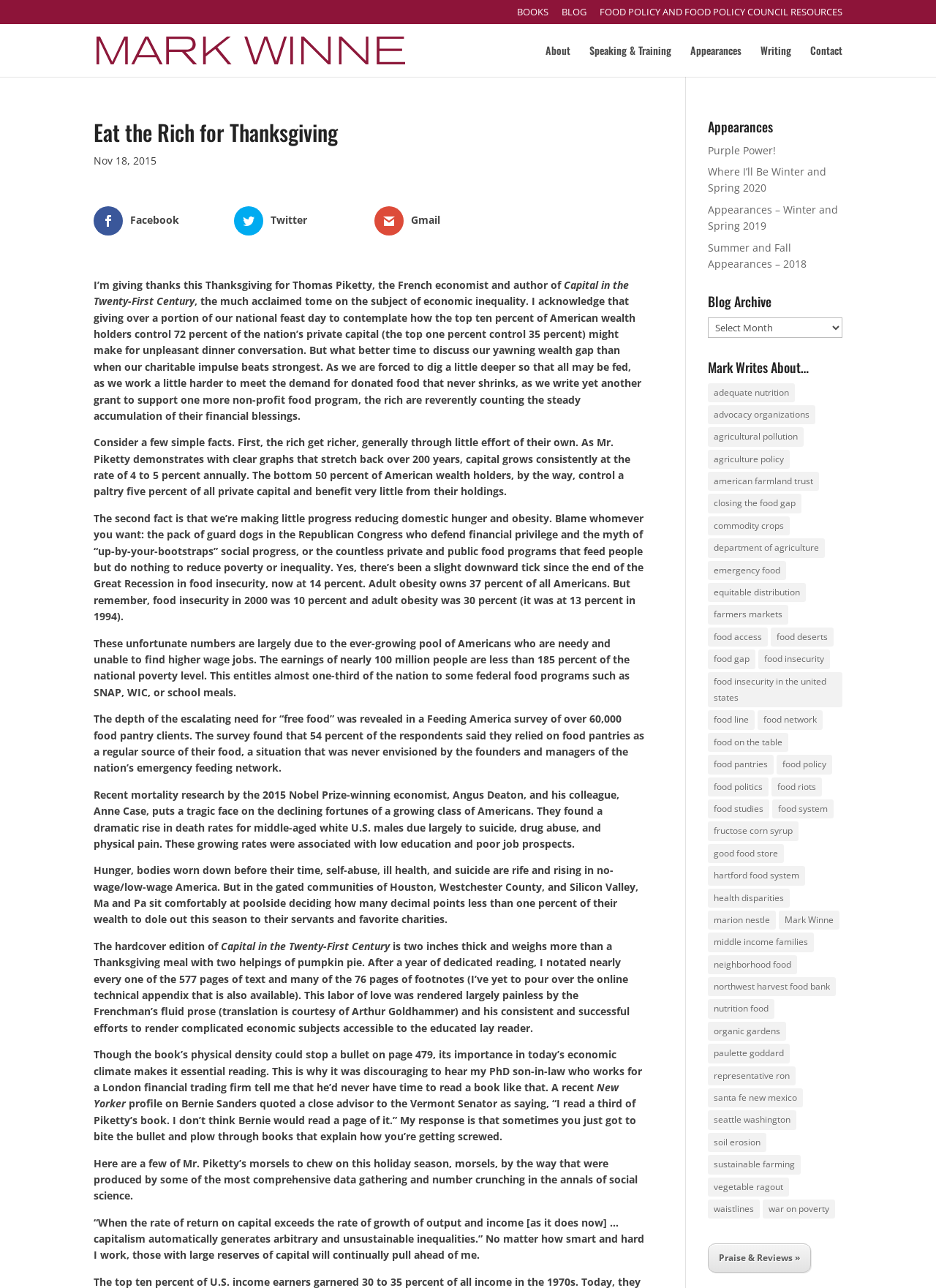Find and provide the bounding box coordinates for the UI element described here: "vegetable ragout". The coordinates should be given as four float numbers between 0 and 1: [left, top, right, bottom].

[0.756, 0.914, 0.843, 0.929]